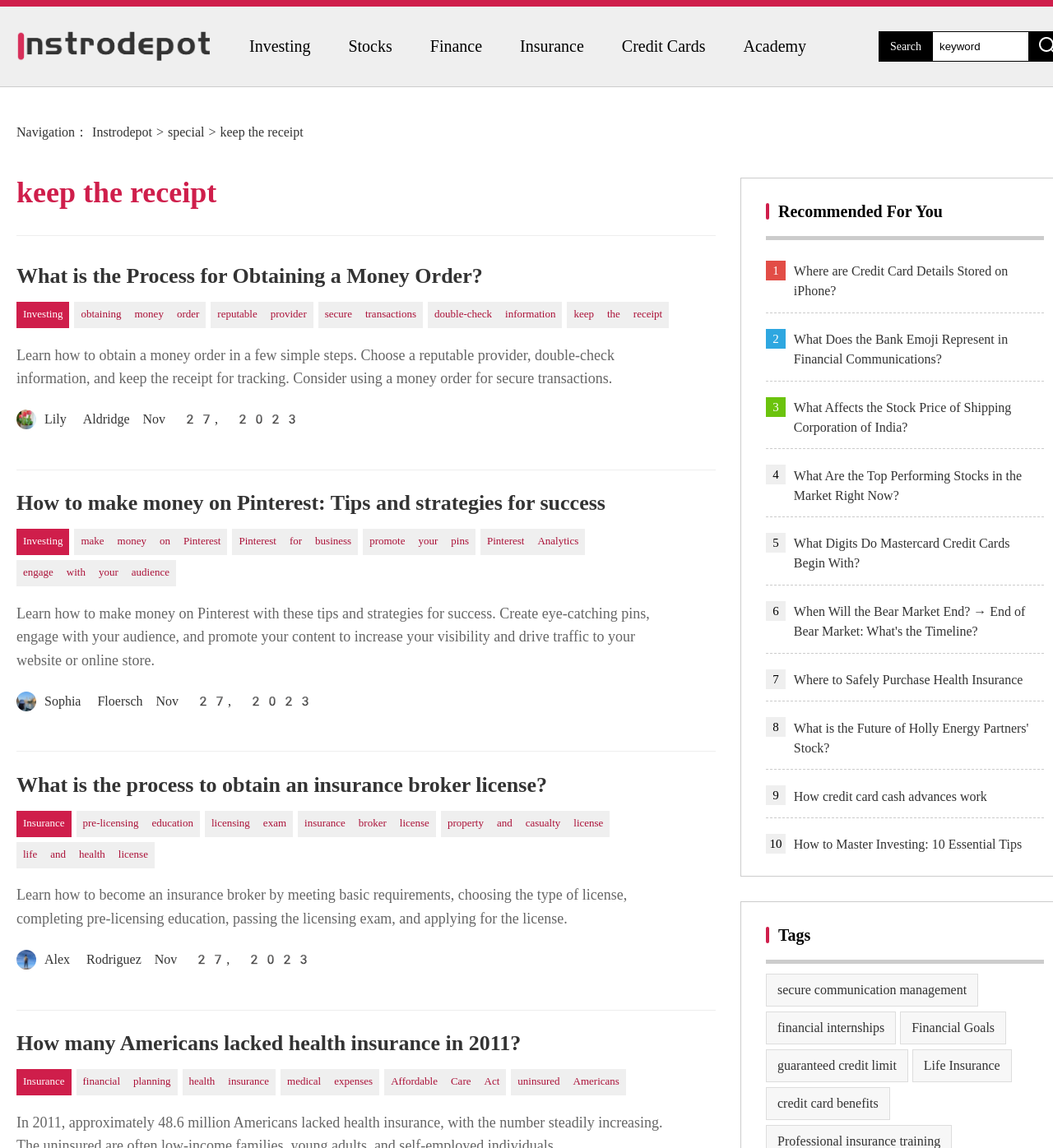Utilize the details in the image to thoroughly answer the following question: What is the main topic of this webpage?

Based on the links and headings on the webpage, it appears that the main topic is finance and investing, with subtopics including insurance, credit cards, and stocks.